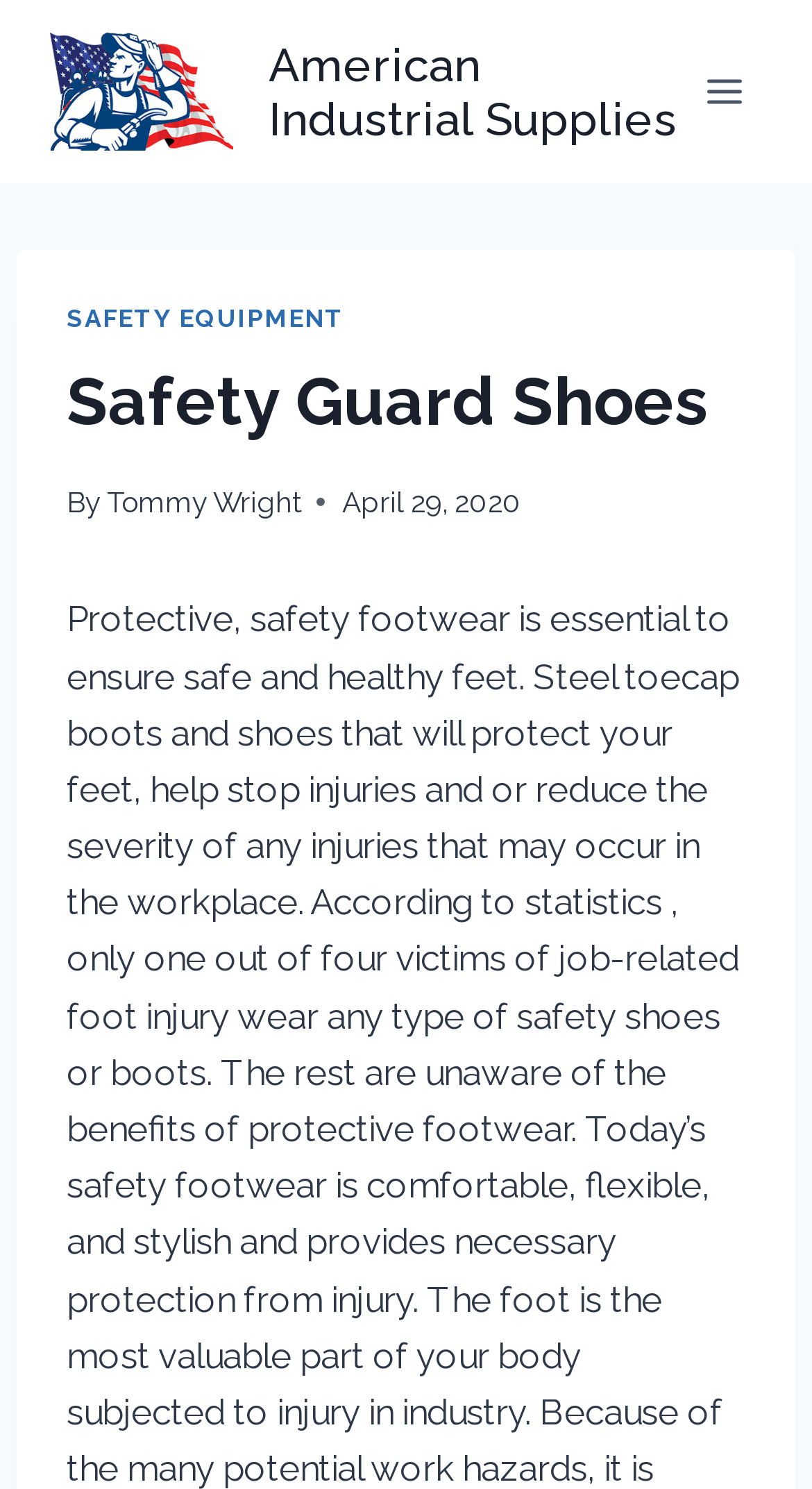Locate and extract the text of the main heading on the webpage.

Safety Guard Shoes